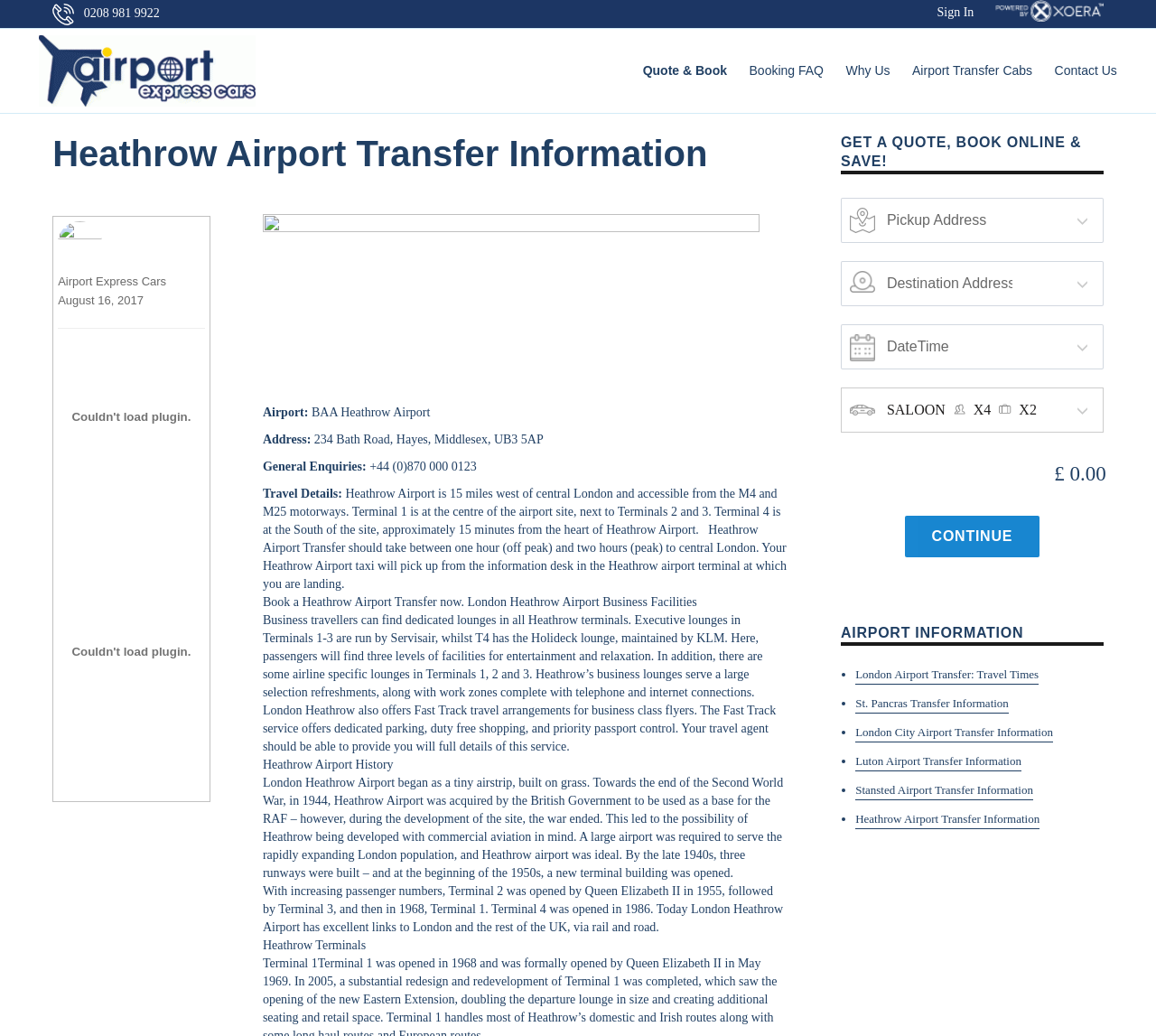Determine the coordinates of the bounding box for the clickable area needed to execute this instruction: "Call the phone number +44 (0)870 000 0123".

[0.317, 0.444, 0.412, 0.457]